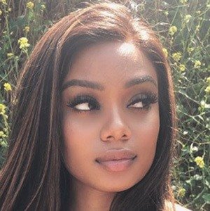Thoroughly describe what you see in the image.

The image features a young woman with long, straight hair and striking features, gazing thoughtfully off to the side. She has well-defined eyebrows and full, expressive eyelashes that enhance her captivating eyes. Her complexion is smooth and radiant, suggesting a natural glow. The background is filled with vibrant yellow flowers, creating a lively and beautiful contrast with her appearance. This visual composition evokes a sense of tranquility and introspection, highlighting her poise and confidence in a serene, outdoor setting.